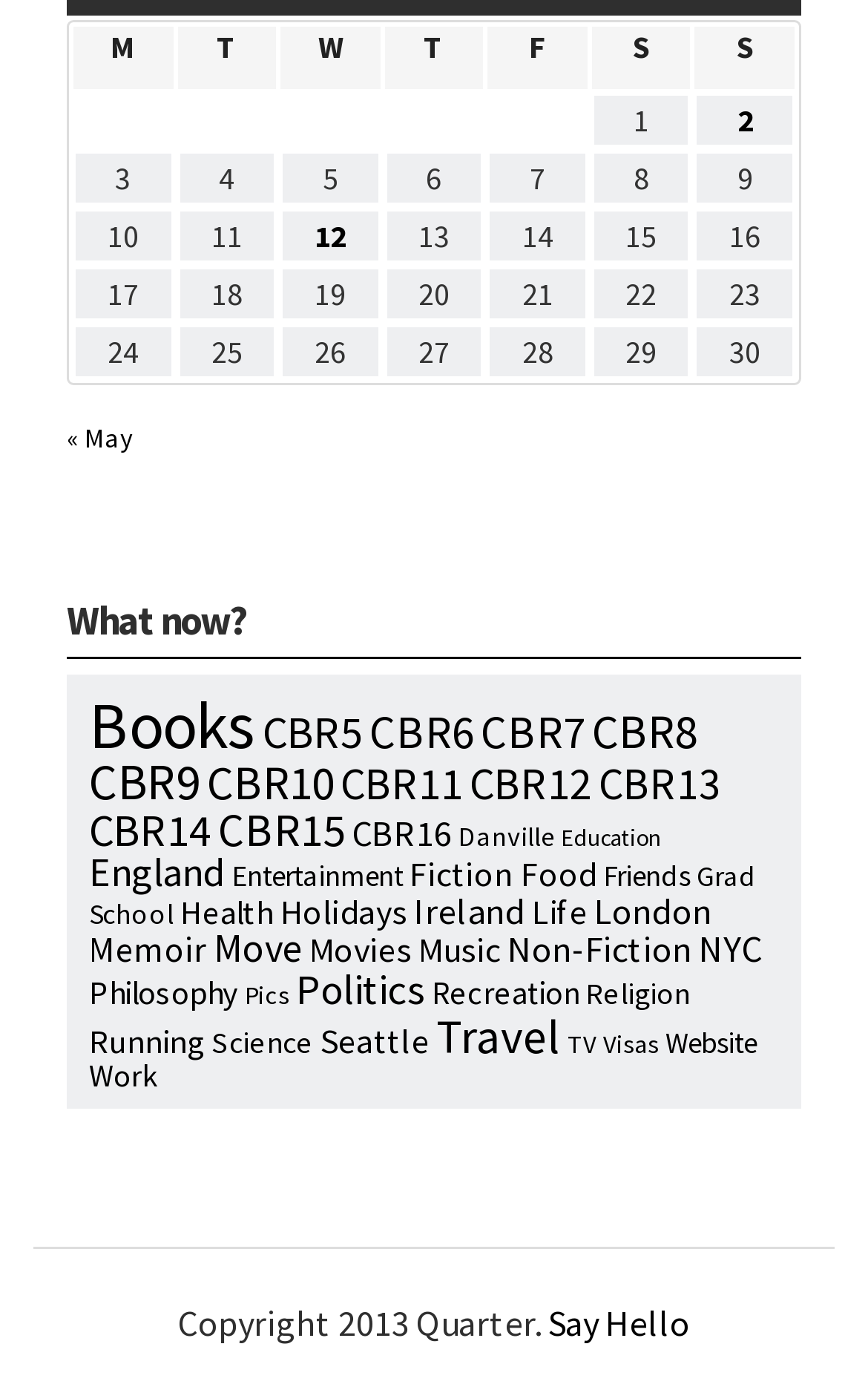How many grid cells are in the first row?
Please answer the question as detailed as possible based on the image.

I counted the number of grid cells in the first row, which are 'M', 'T', 'W', 'T', 'F', 'S', and 'S'. There are 7 grid cells in total.